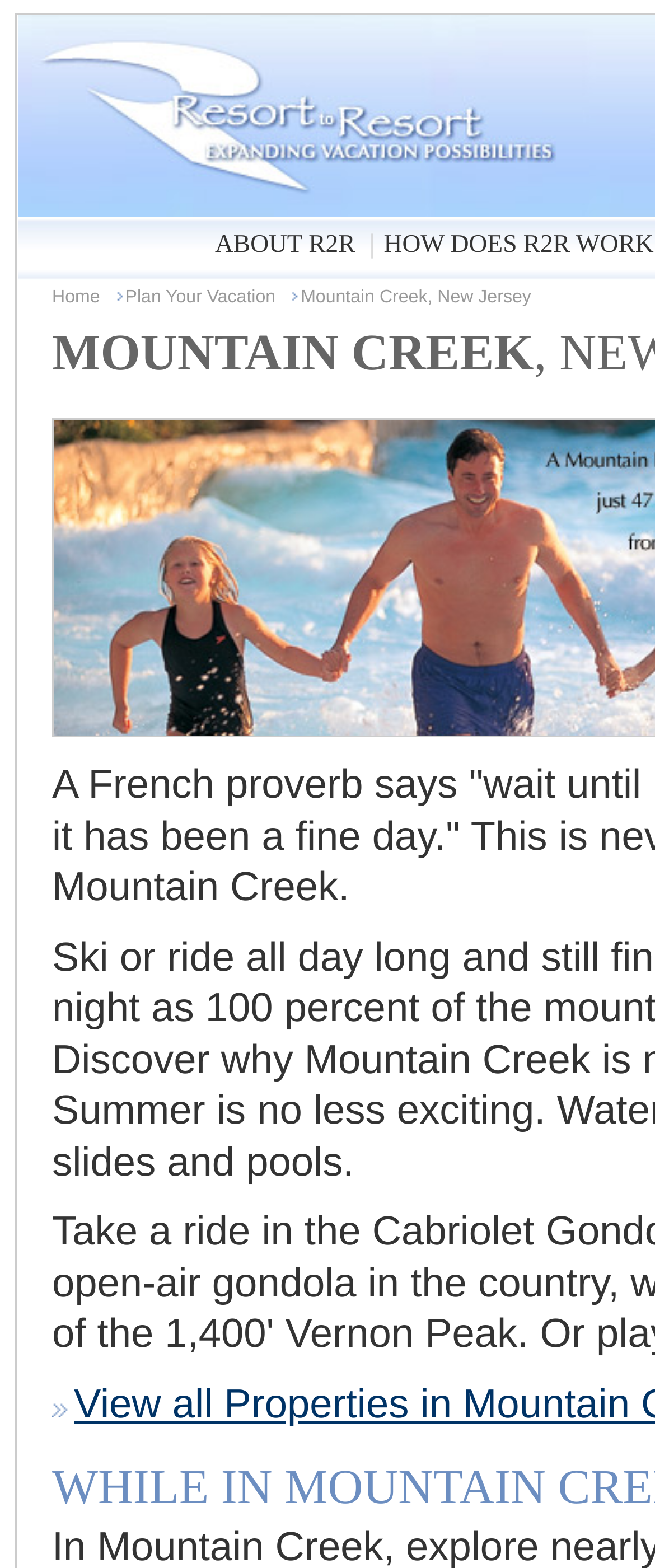Using the element description provided, determine the bounding box coordinates in the format (top-left x, top-left y, bottom-right x, bottom-right y). Ensure that all values are floating point numbers between 0 and 1. Element description: Home

[0.079, 0.183, 0.153, 0.207]